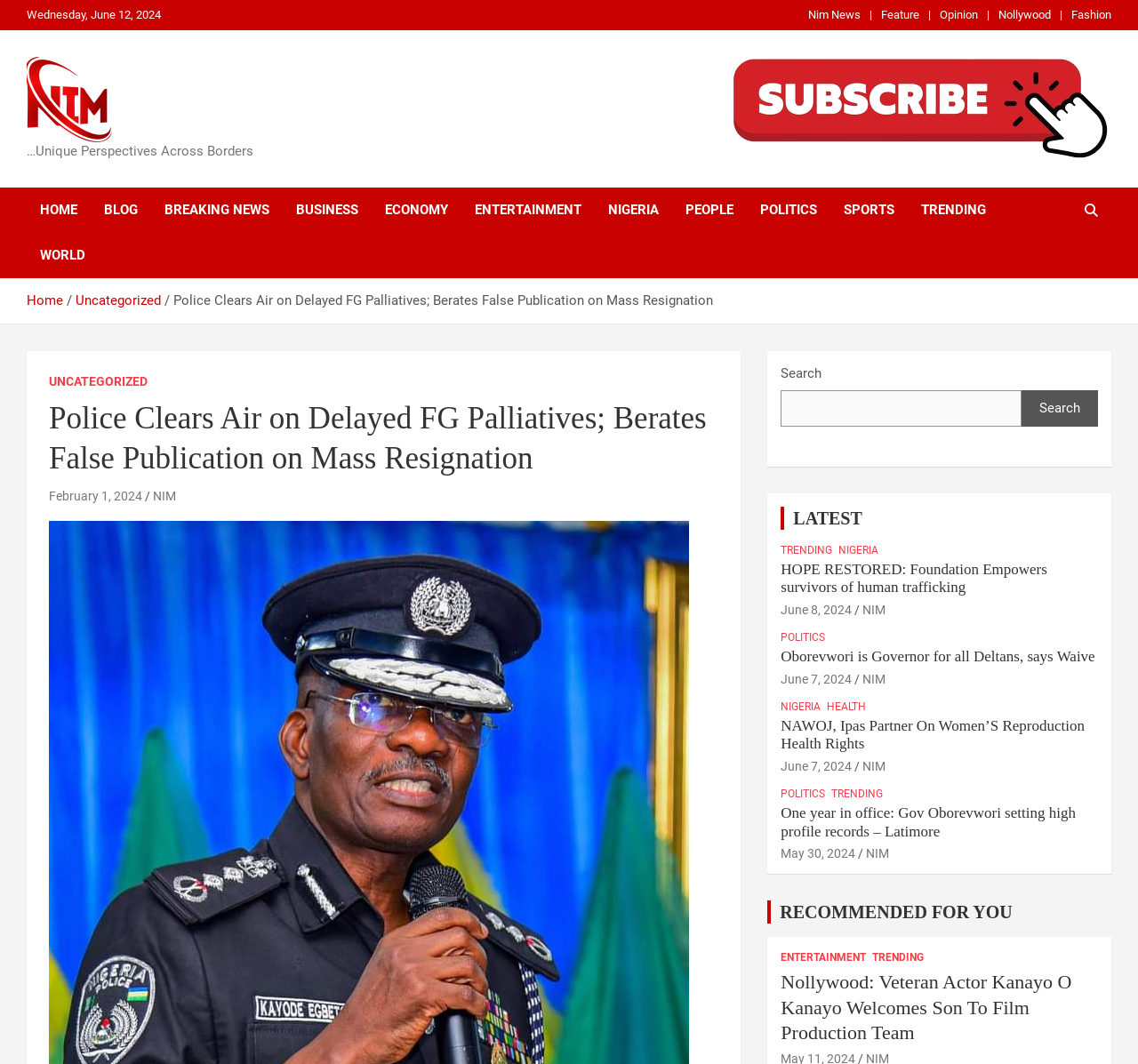Locate the bounding box coordinates of the area you need to click to fulfill this instruction: 'Search for something'. The coordinates must be in the form of four float numbers ranging from 0 to 1: [left, top, right, bottom].

[0.686, 0.343, 0.965, 0.401]